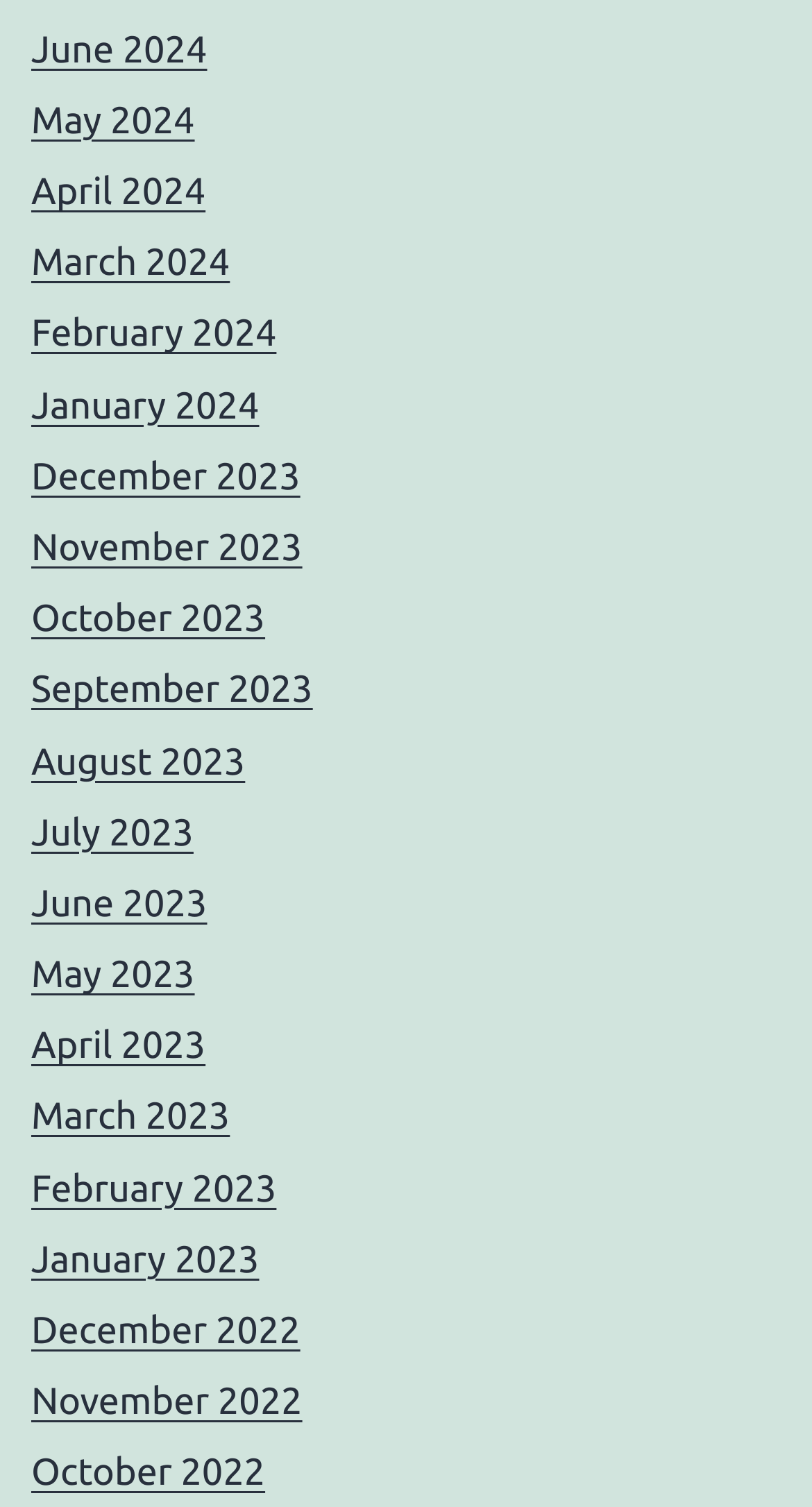Use a single word or phrase to answer the following:
What is the latest month available?

June 2024